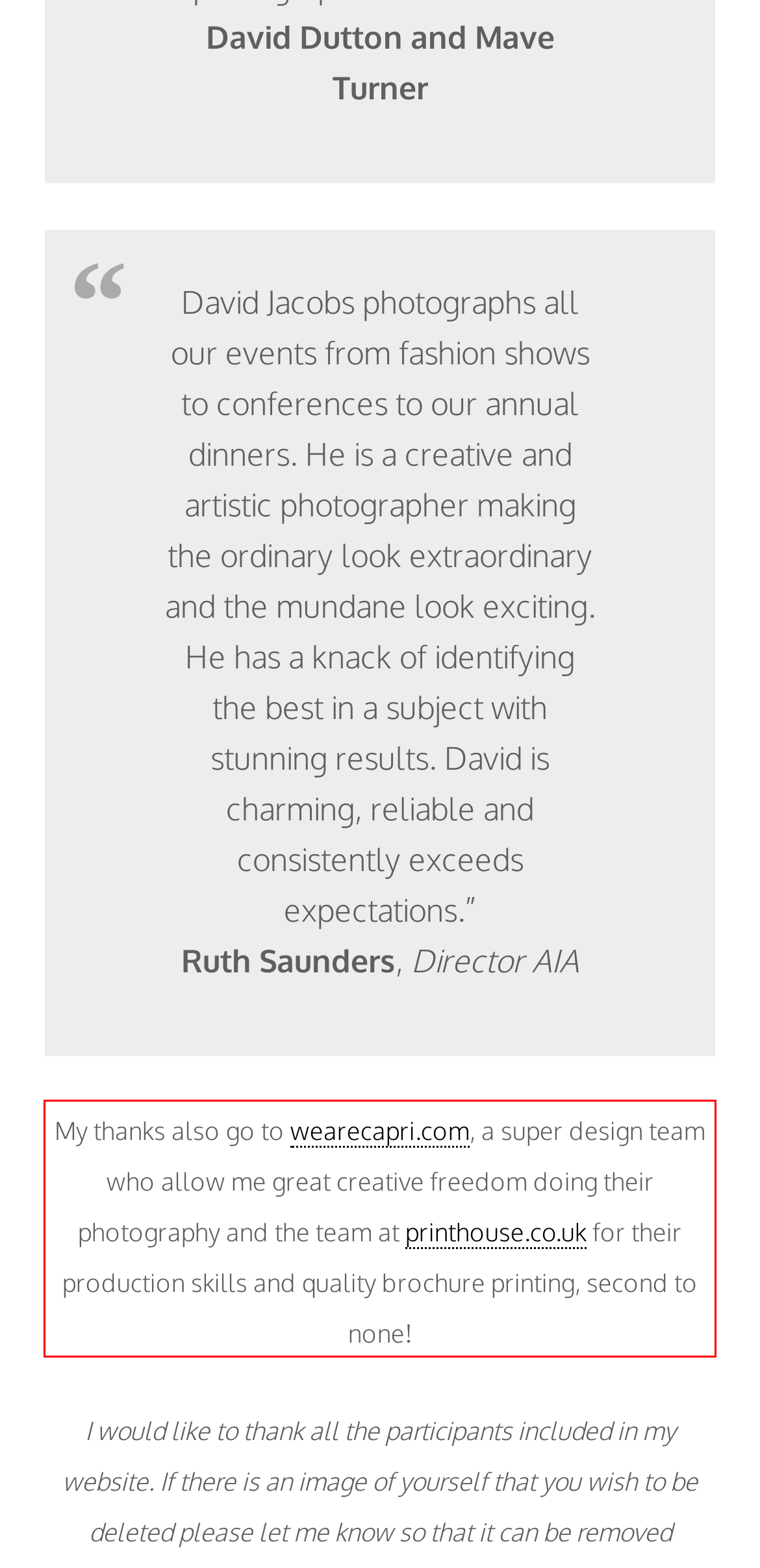You are provided with a screenshot of a webpage containing a red bounding box. Please extract the text enclosed by this red bounding box.

My thanks also go to wearecapri.com, a super design team who allow me great creative freedom doing their photography and the team at printhouse.co.uk for their production skills and quality brochure printing, second to none!